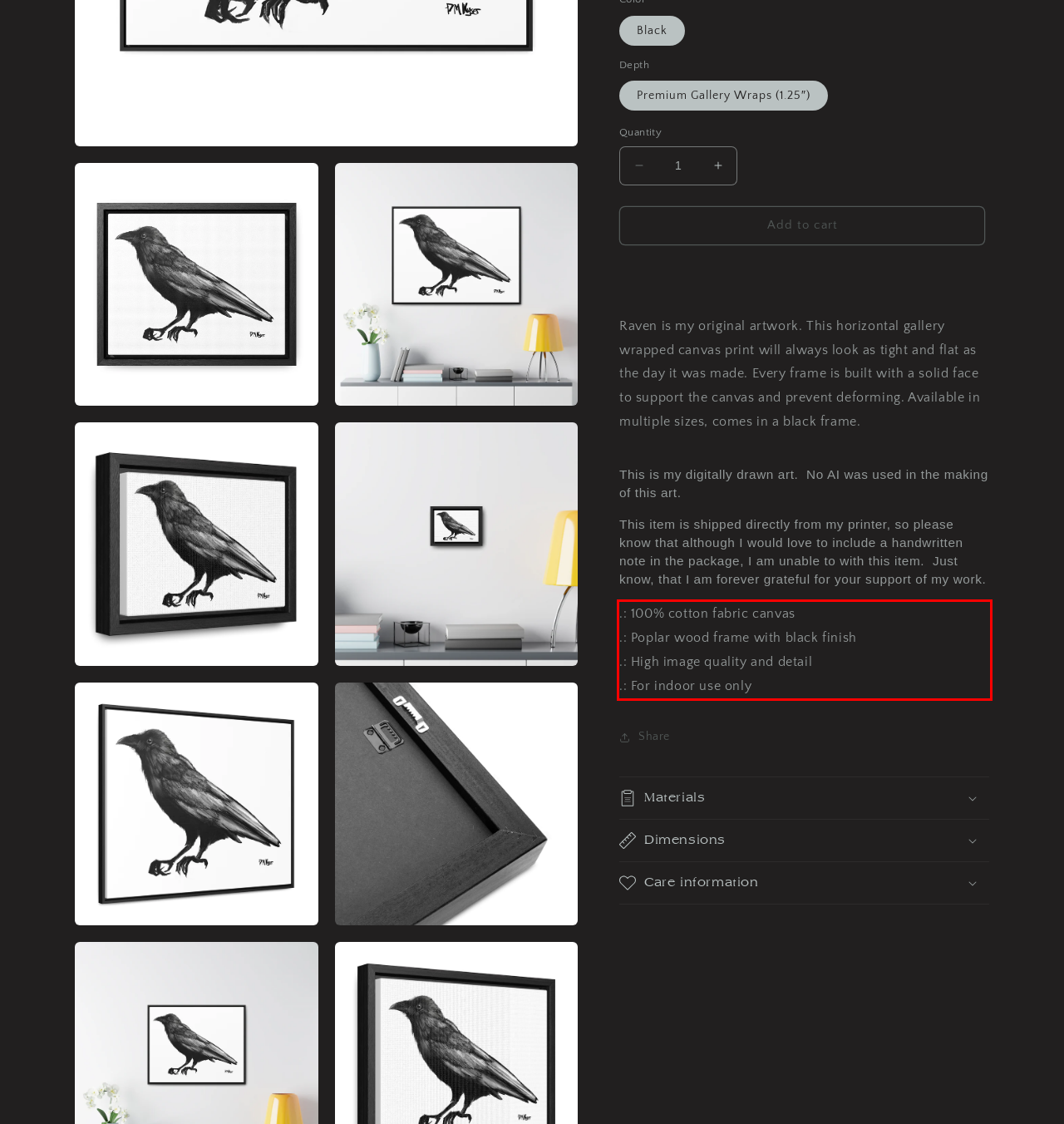Please perform OCR on the UI element surrounded by the red bounding box in the given webpage screenshot and extract its text content.

.: 100% cotton fabric canvas .: Poplar wood frame with black finish .: High image quality and detail .: For indoor use only